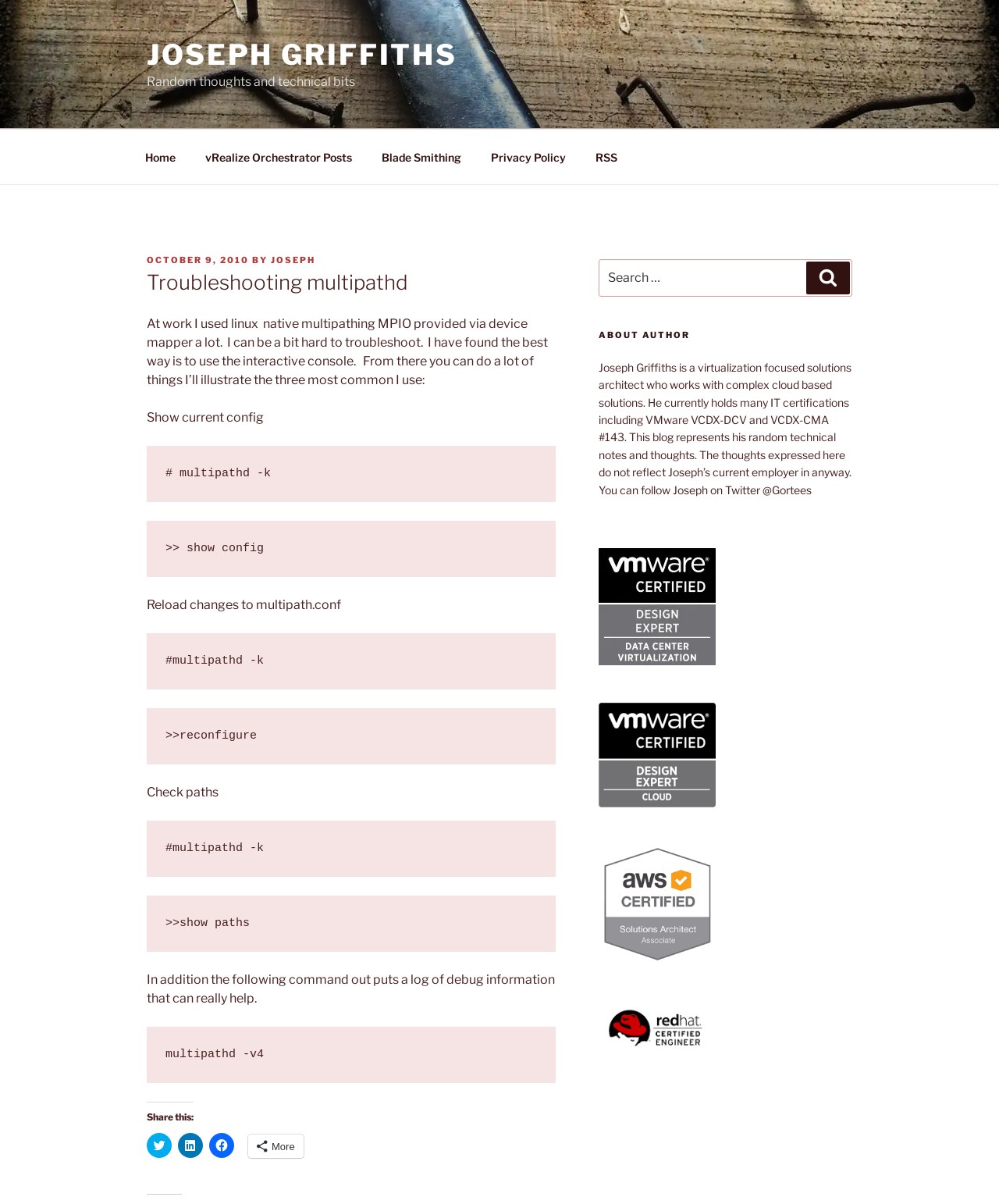Determine the bounding box coordinates for the region that must be clicked to execute the following instruction: "Click on the 'Home' link".

None